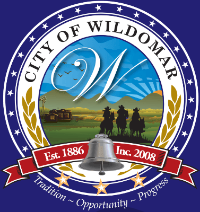What is the significance of the bell in the seal?
Using the information from the image, provide a comprehensive answer to the question.

The bell below the stylized letter 'W' in the City of Wildomar's seal symbolizes community and history, reflecting the city's values and heritage.